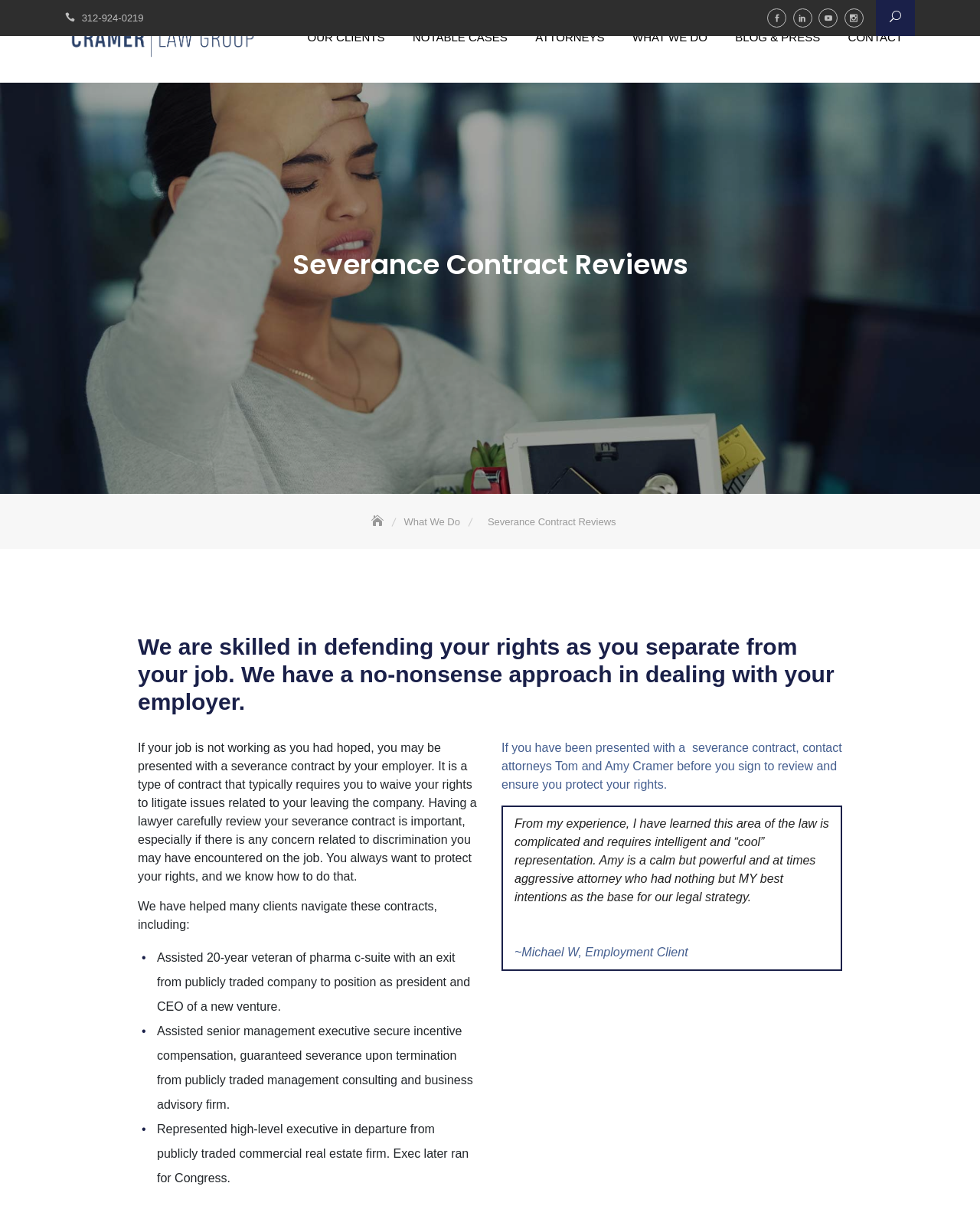How many years of experience did the pharma c-suite executive have?
Using the visual information, reply with a single word or short phrase.

20 years